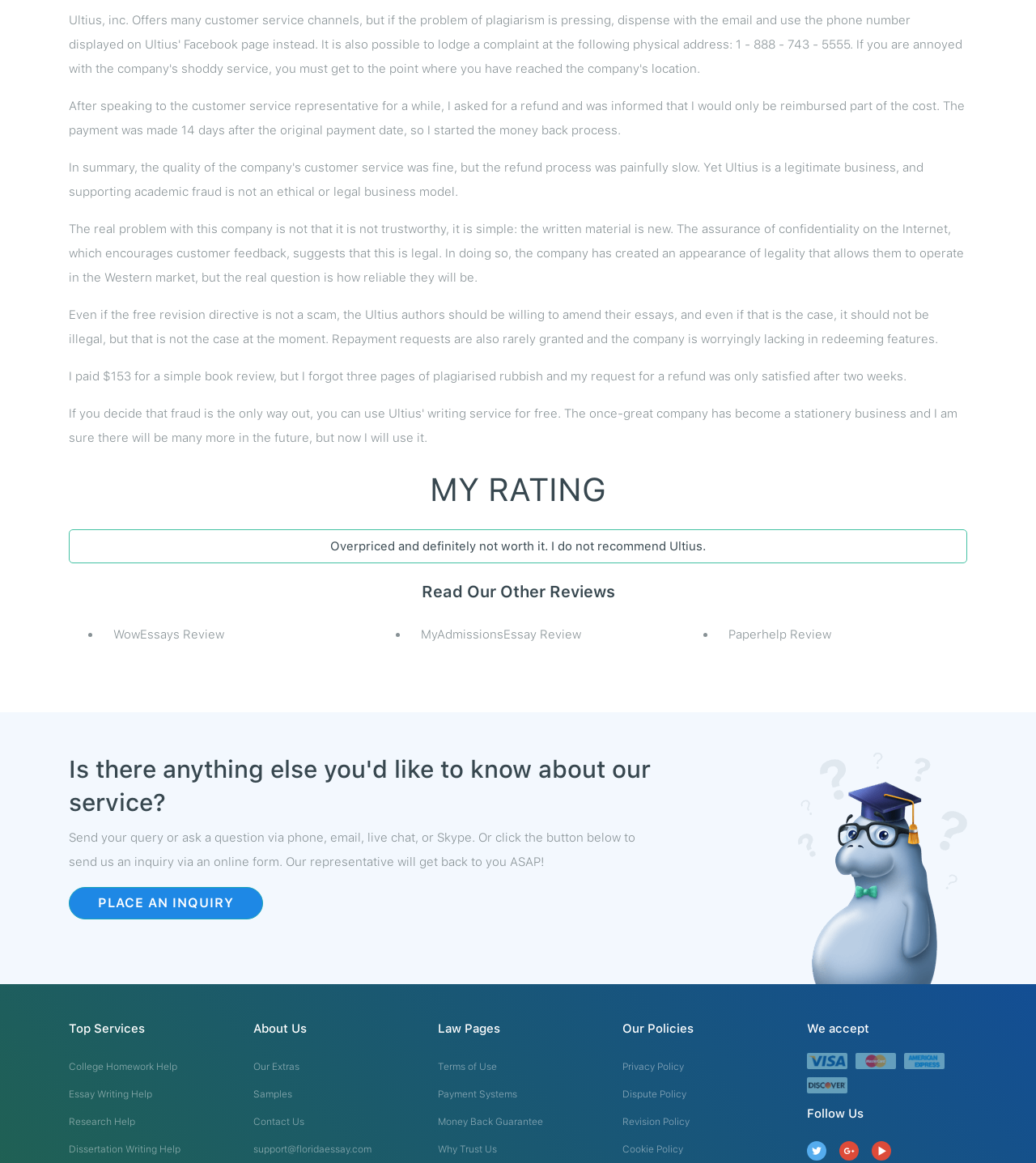Give a one-word or short phrase answer to the question: 
How can users contact the website's support team?

Via phone, email, live chat, or Skype